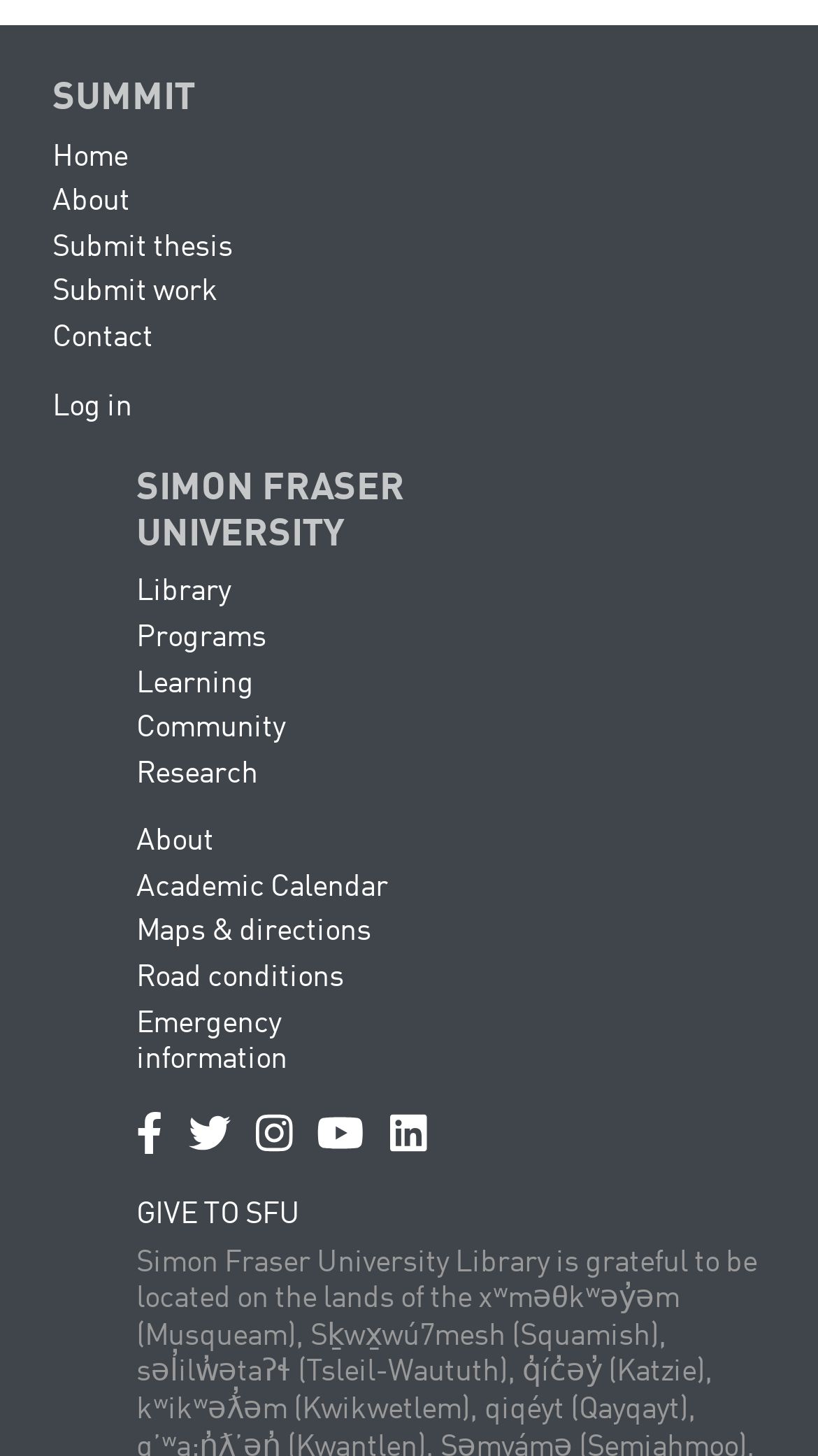Examine the image and give a thorough answer to the following question:
What is the purpose of the 'Submit thesis' link?

The 'Submit thesis' link is likely intended for students or researchers to submit their thesis, which can be inferred from the context of the link and its location in the navigation menu.